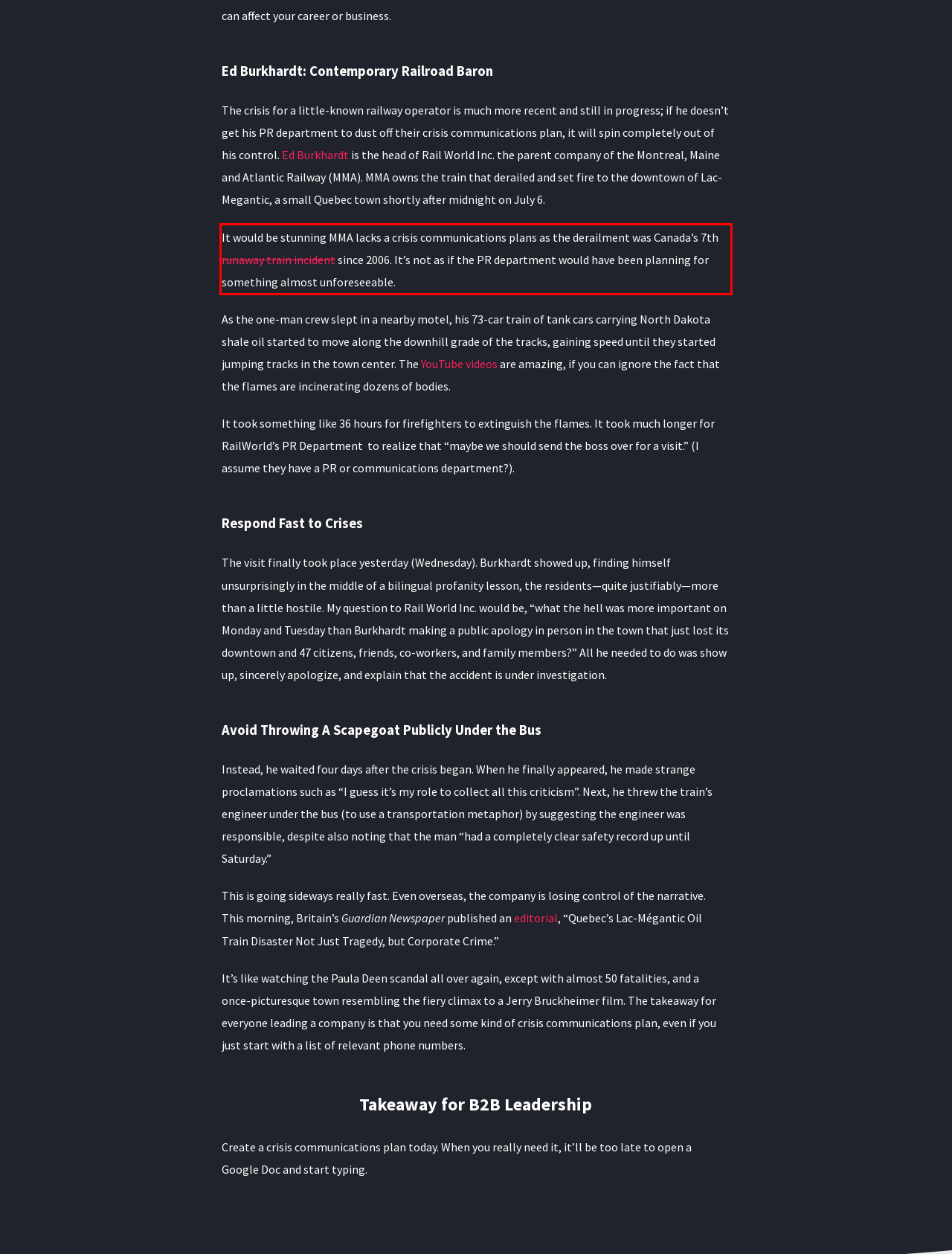You have a screenshot of a webpage with a red bounding box. Identify and extract the text content located inside the red bounding box.

It would be stunning MMA lacks a crisis communications plans as the derailment was Canada’s 7th runaway train incident since 2006. It’s not as if the PR department would have been planning for something almost unforeseeable.